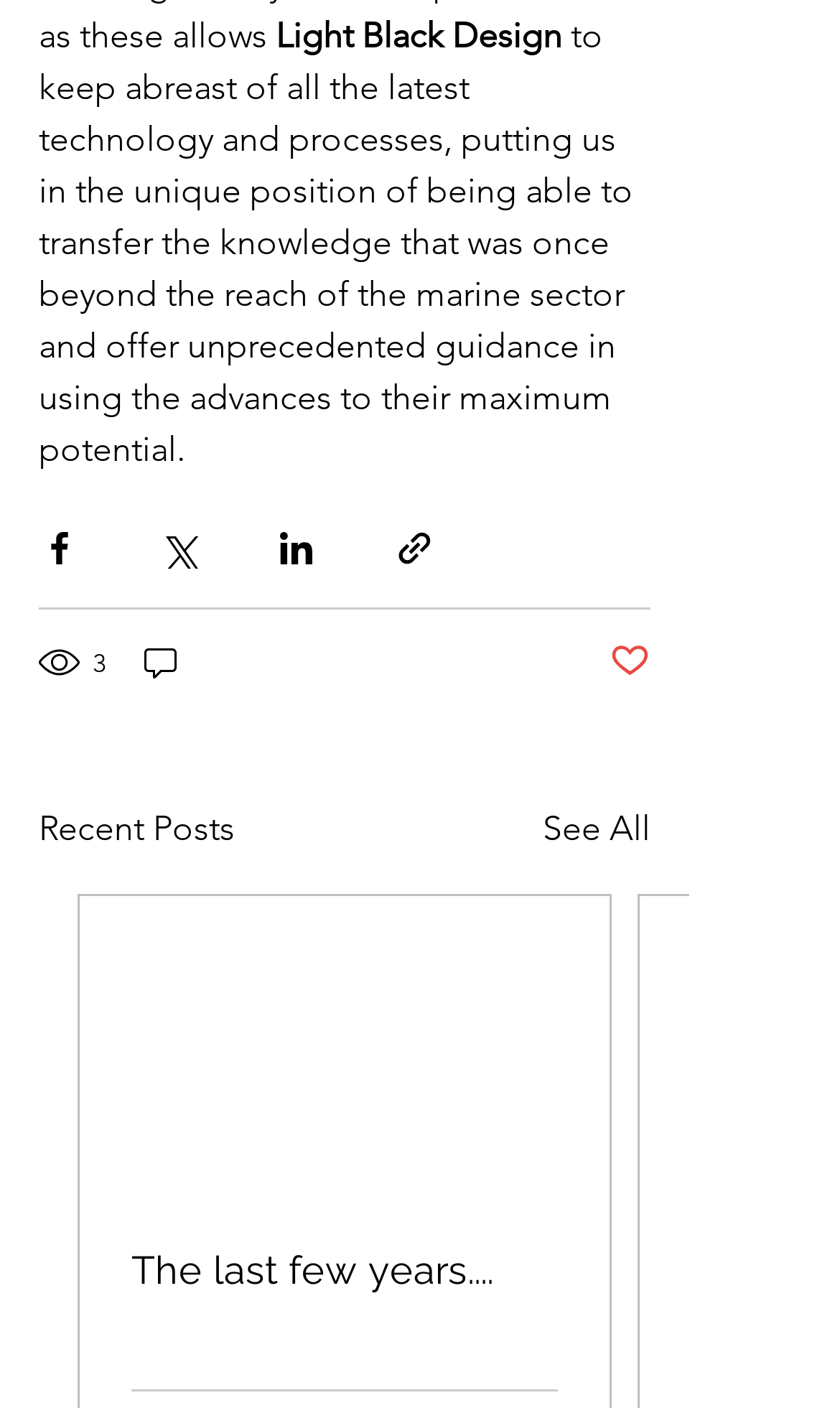Determine the bounding box coordinates for the clickable element required to fulfill the instruction: "Share via link". Provide the coordinates as four float numbers between 0 and 1, i.e., [left, top, right, bottom].

[0.469, 0.375, 0.518, 0.404]